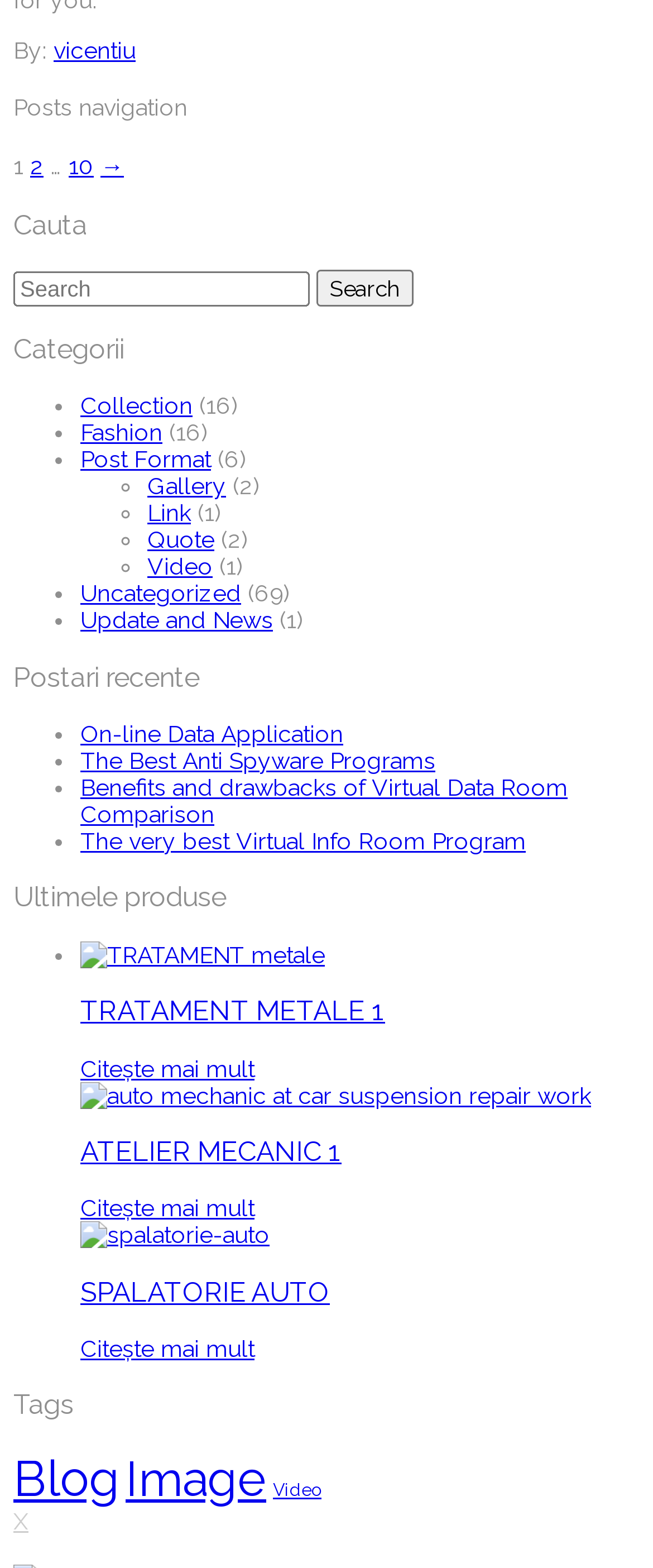Using the provided element description: "The Best Anti Spyware Programs", determine the bounding box coordinates of the corresponding UI element in the screenshot.

[0.123, 0.477, 0.667, 0.494]